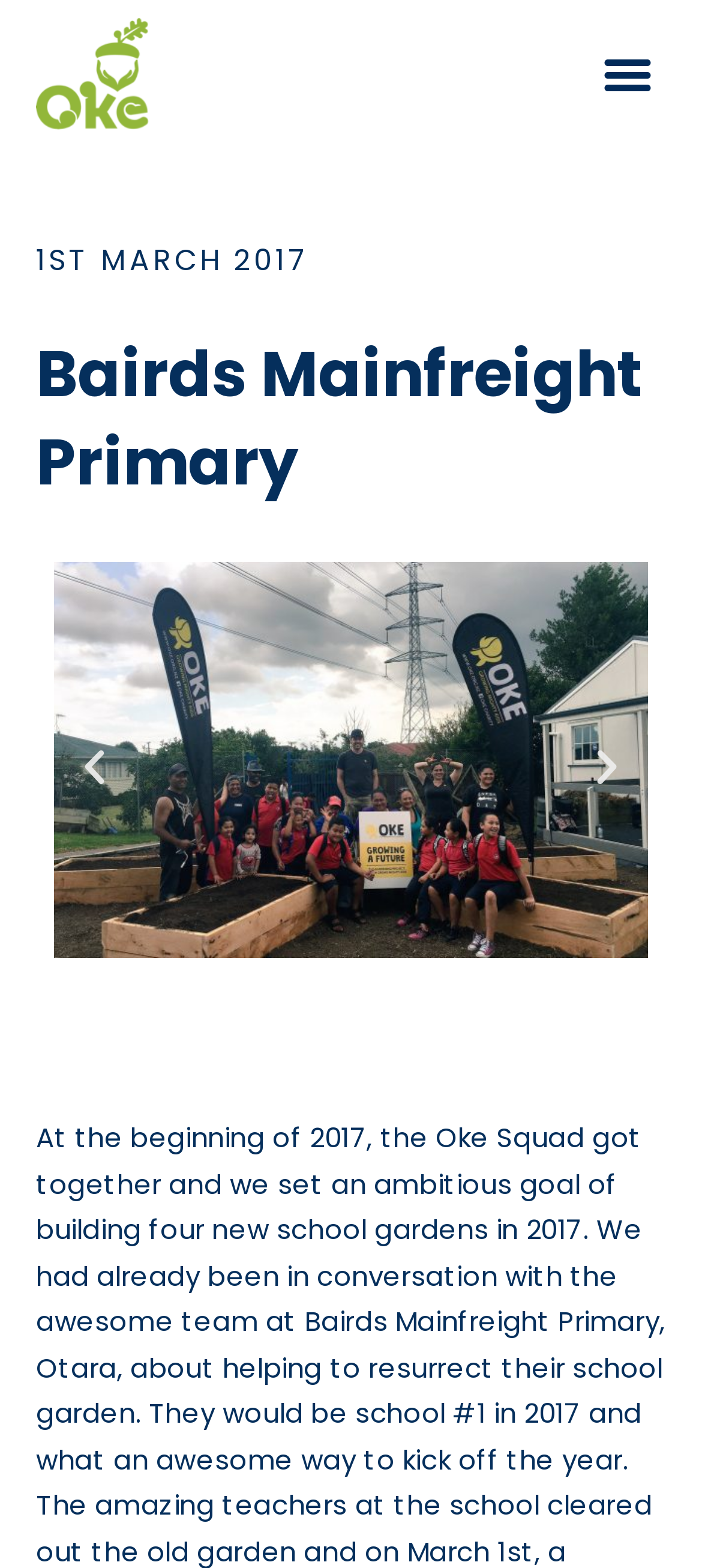What is the purpose of the buttons at the bottom of the carousel?
Deliver a detailed and extensive answer to the question.

The buttons at the bottom of the carousel are labeled 'Previous slide' and 'Next slide', indicating that they are used to navigate through the slides in the carousel.